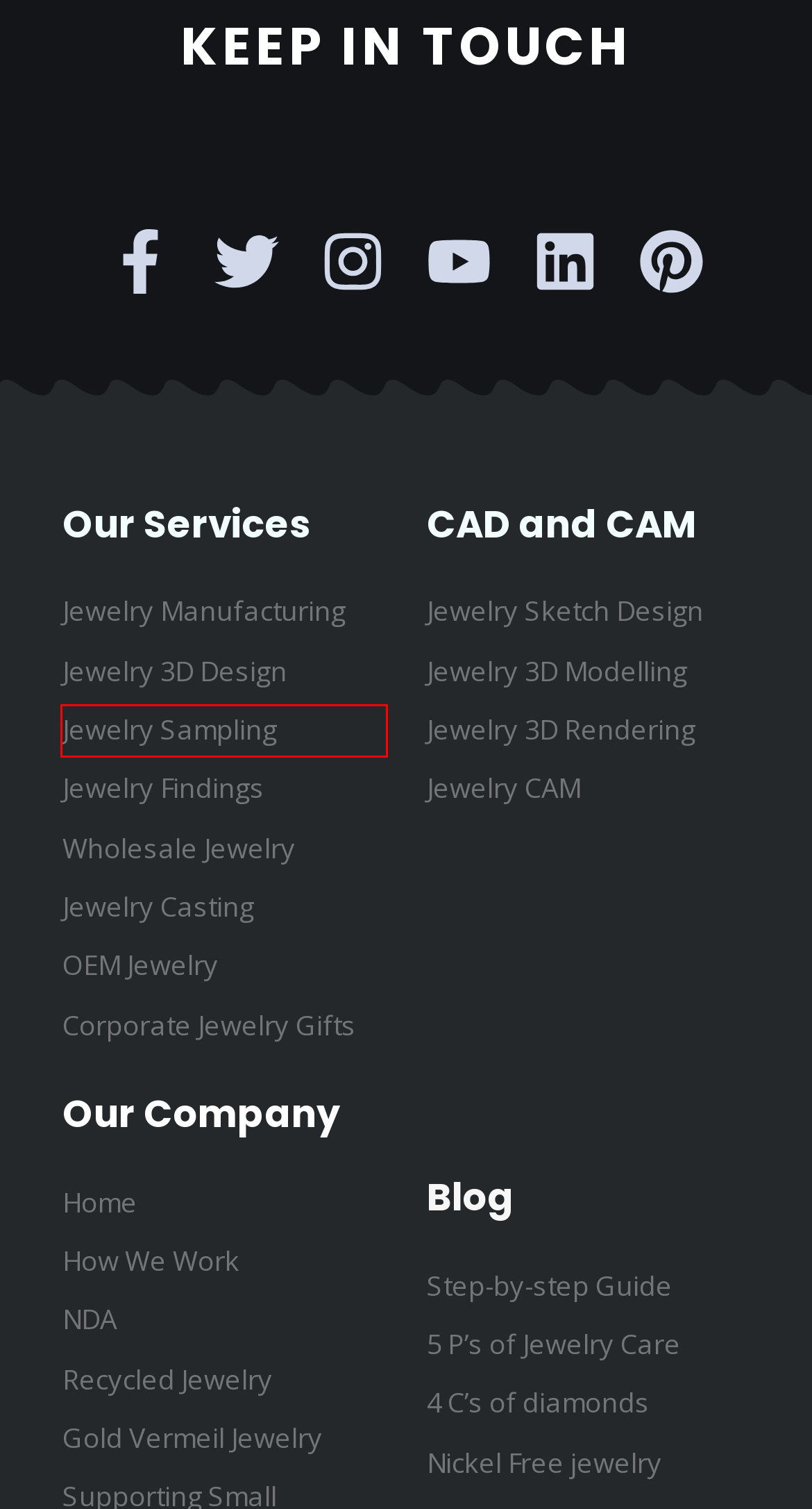Given a screenshot of a webpage with a red bounding box, please pick the webpage description that best fits the new webpage after clicking the element inside the bounding box. Here are the candidates:
A. Recycled Jewelry Manufacturer - Bamina Jewelry
B. Gold Vermeil Jewellery Manufacturing - Bamina Jewelry
C. Jewelry Sampling - Bamina Jewelry
D. Jewelry CAM - 3D printing
E. Nickel Free Jewelry
F. Business and Corporate Jewelry Gifts and Awards
G. Jewelry 3D Rendering - Bamina Jewelry
H. The 5 P’s of Jewelry Care

C